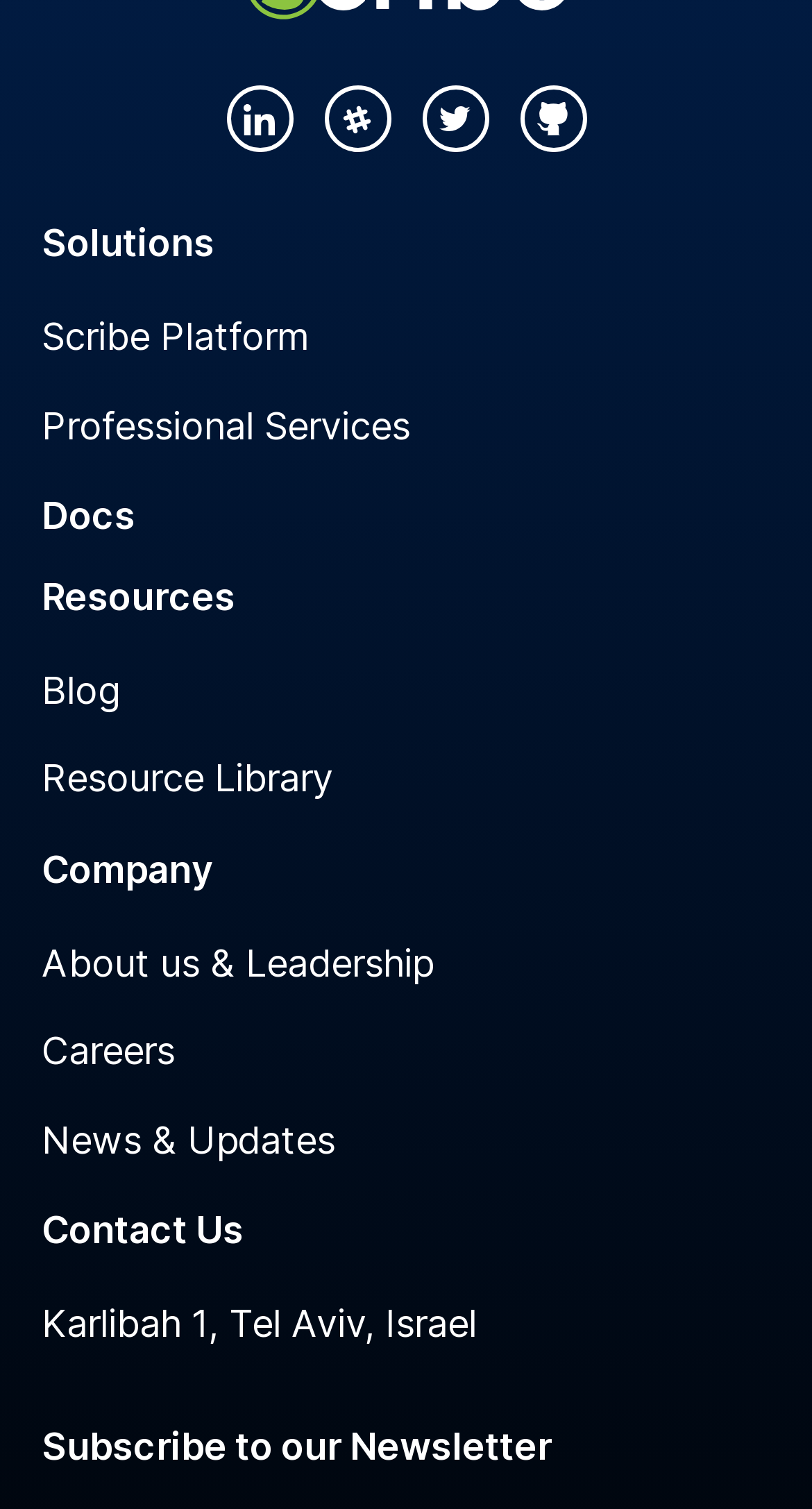Based on the image, please elaborate on the answer to the following question:
How many social media links are present?

I counted the number of links with the text 'Scribe in social networks' and found four of them, each with an accompanying image, located at the bottom-left corner of the page.